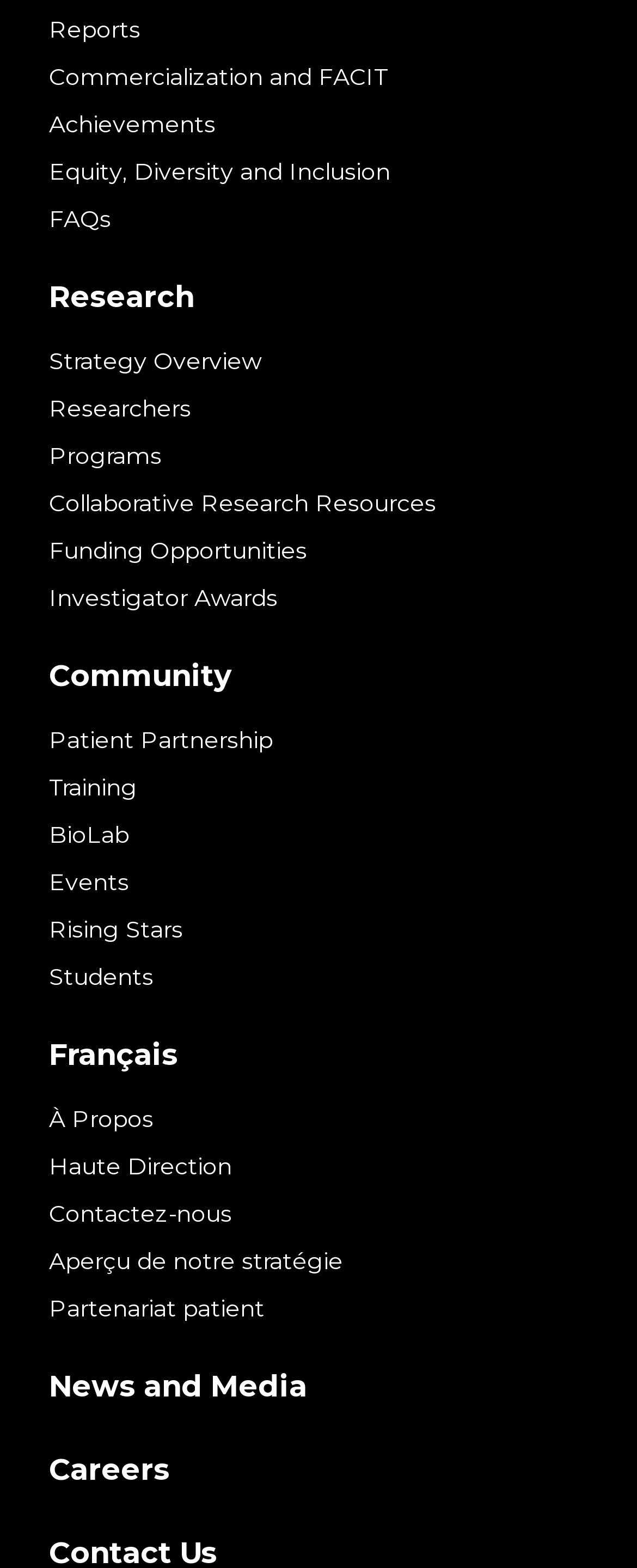Bounding box coordinates must be specified in the format (top-left x, top-left y, bottom-right x, bottom-right y). All values should be floating point numbers between 0 and 1. What are the bounding box coordinates of the UI element described as: Collaborative Research Resources

[0.077, 0.311, 0.685, 0.33]